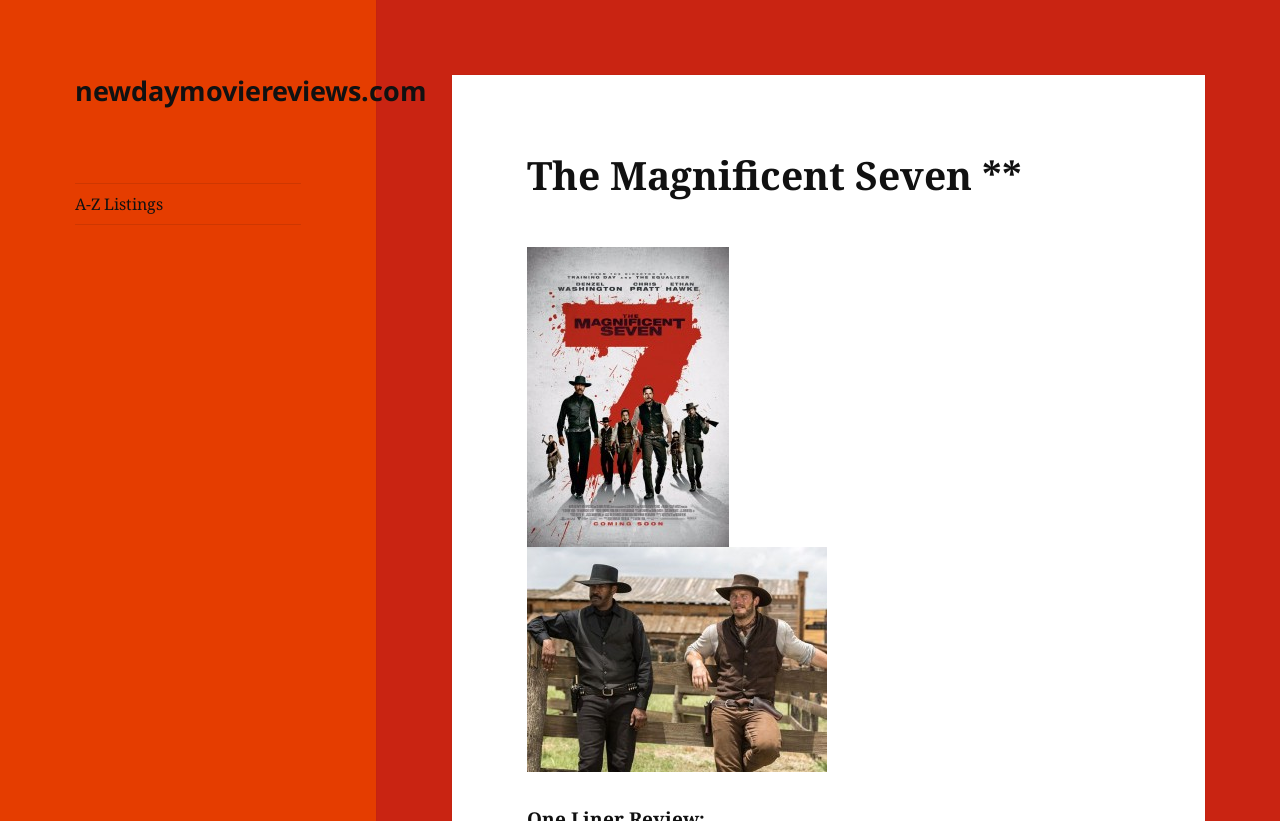Elaborate on the webpage's design and content in a detailed caption.

The webpage is about a movie review of "The Magnificent Seven". At the top left, there is a link to the website "newdaymoviereviews.com". Below it, there is another link to "A-Z Listings". 

To the right of these links, there is a header section that spans most of the width of the page. Within this header, there is a heading that displays the title "The Magnificent Seven **". 

Below the heading, there is a link to a movie review of "The Magnificent Seven" on Tumblr, which is accompanied by two images. The images are positioned side by side, with the first one taking up about half of the width of the link, and the second one taking up the remaining half. The images are relatively large, taking up about two-thirds of the height of the link.